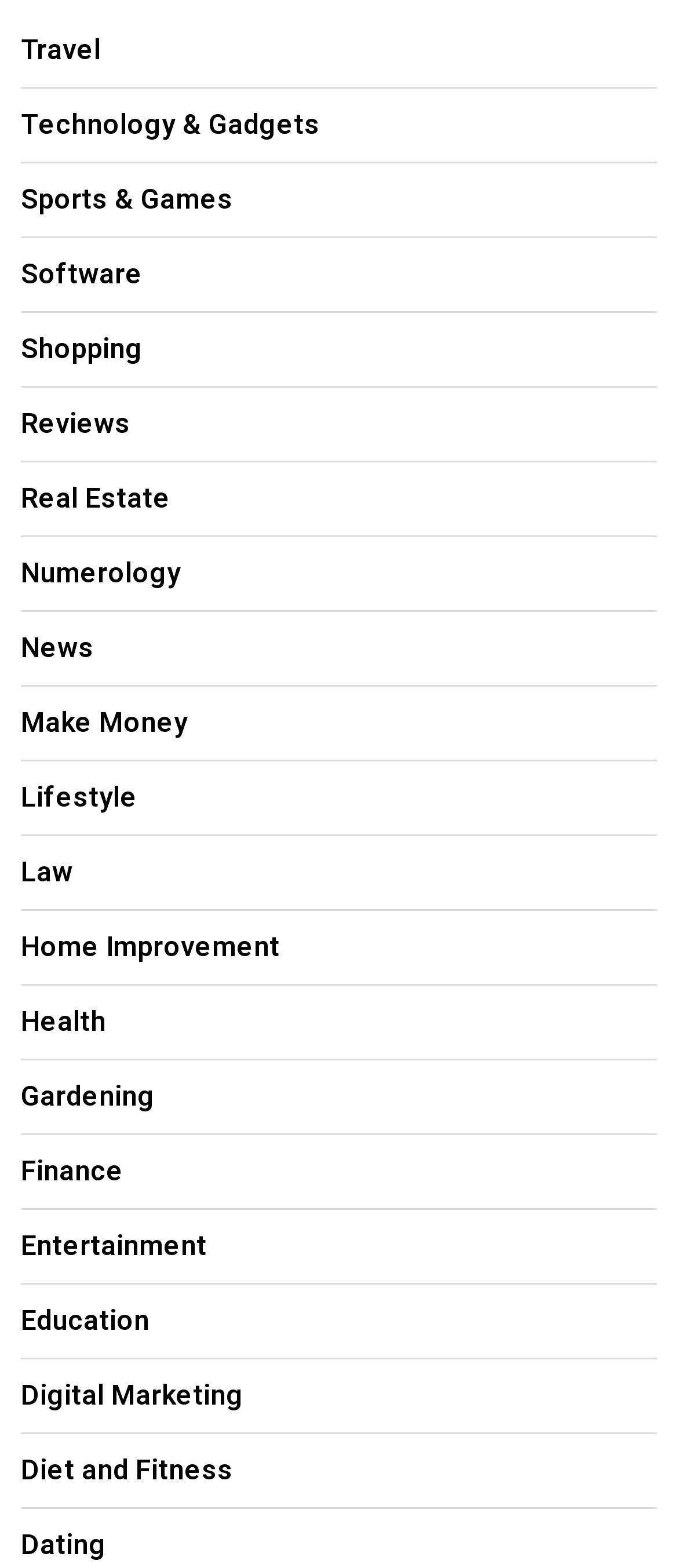Pinpoint the bounding box coordinates of the clickable area needed to execute the instruction: "Visit Software". The coordinates should be specified as four float numbers between 0 and 1, i.e., [left, top, right, bottom].

[0.031, 0.163, 0.21, 0.185]